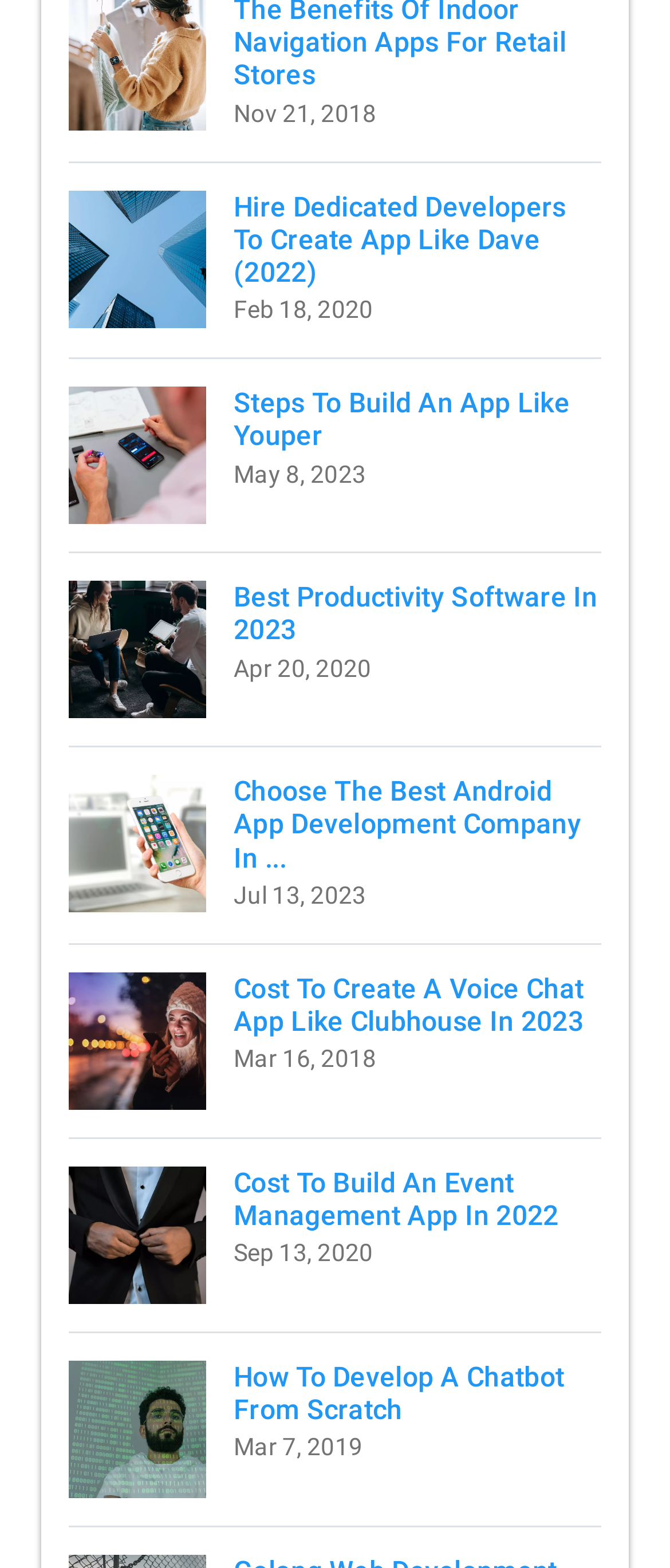What type of content is presented on this webpage?
Refer to the image and give a detailed response to the question.

Based on the links and headings on the webpage, it appears to be a collection of guides and tutorials on how to develop various types of apps, including voice chat apps, event management apps, and productivity software.